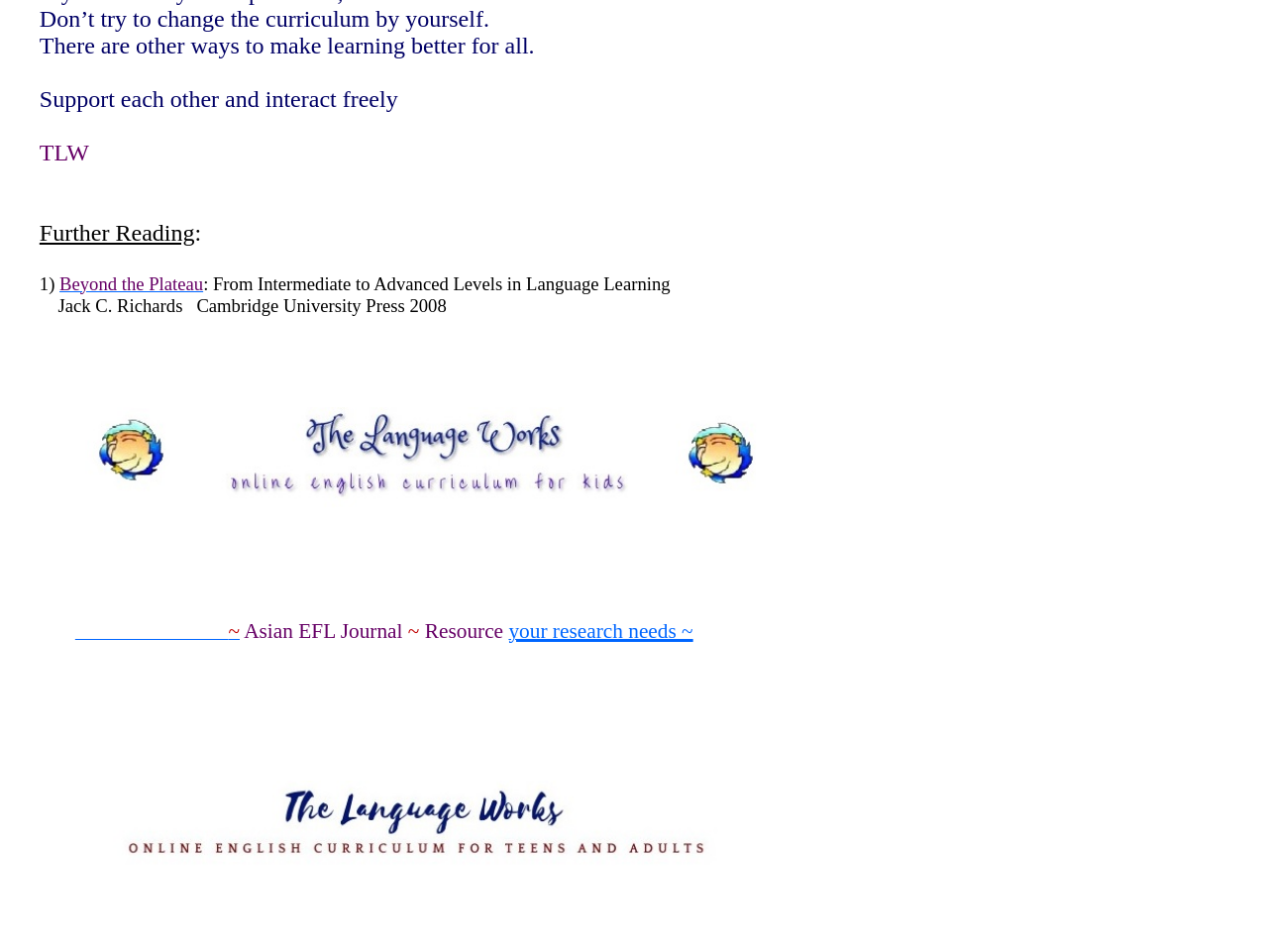What is the title of the article mentioned?
Based on the visual, give a brief answer using one word or a short phrase.

Beyond the Plateau